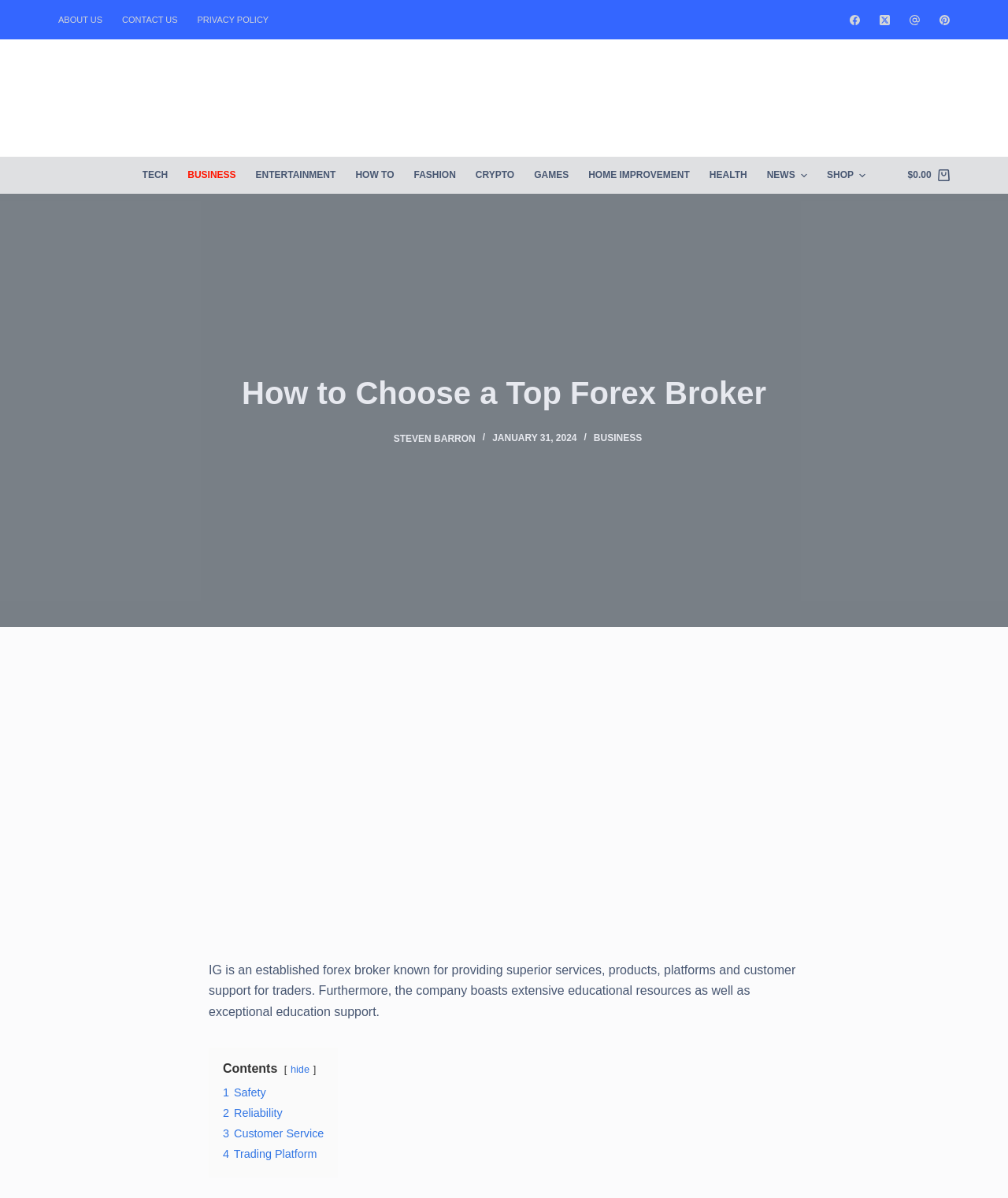Determine the bounding box coordinates of the clickable element necessary to fulfill the instruction: "Read article by Steven Barron". Provide the coordinates as four float numbers within the 0 to 1 range, i.e., [left, top, right, bottom].

[0.363, 0.357, 0.383, 0.374]